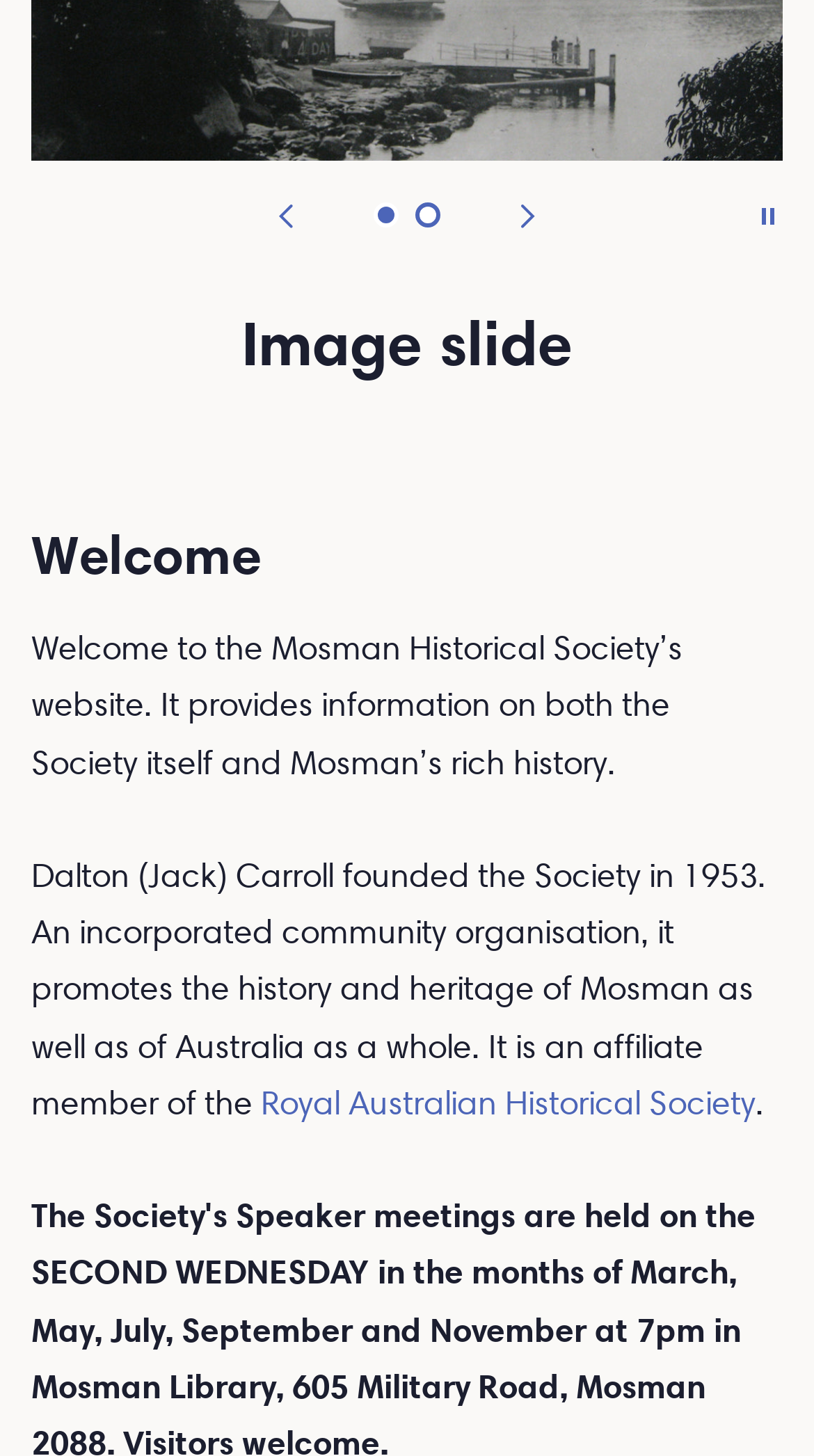Mark the bounding box of the element that matches the following description: "1".

[0.459, 0.138, 0.49, 0.156]